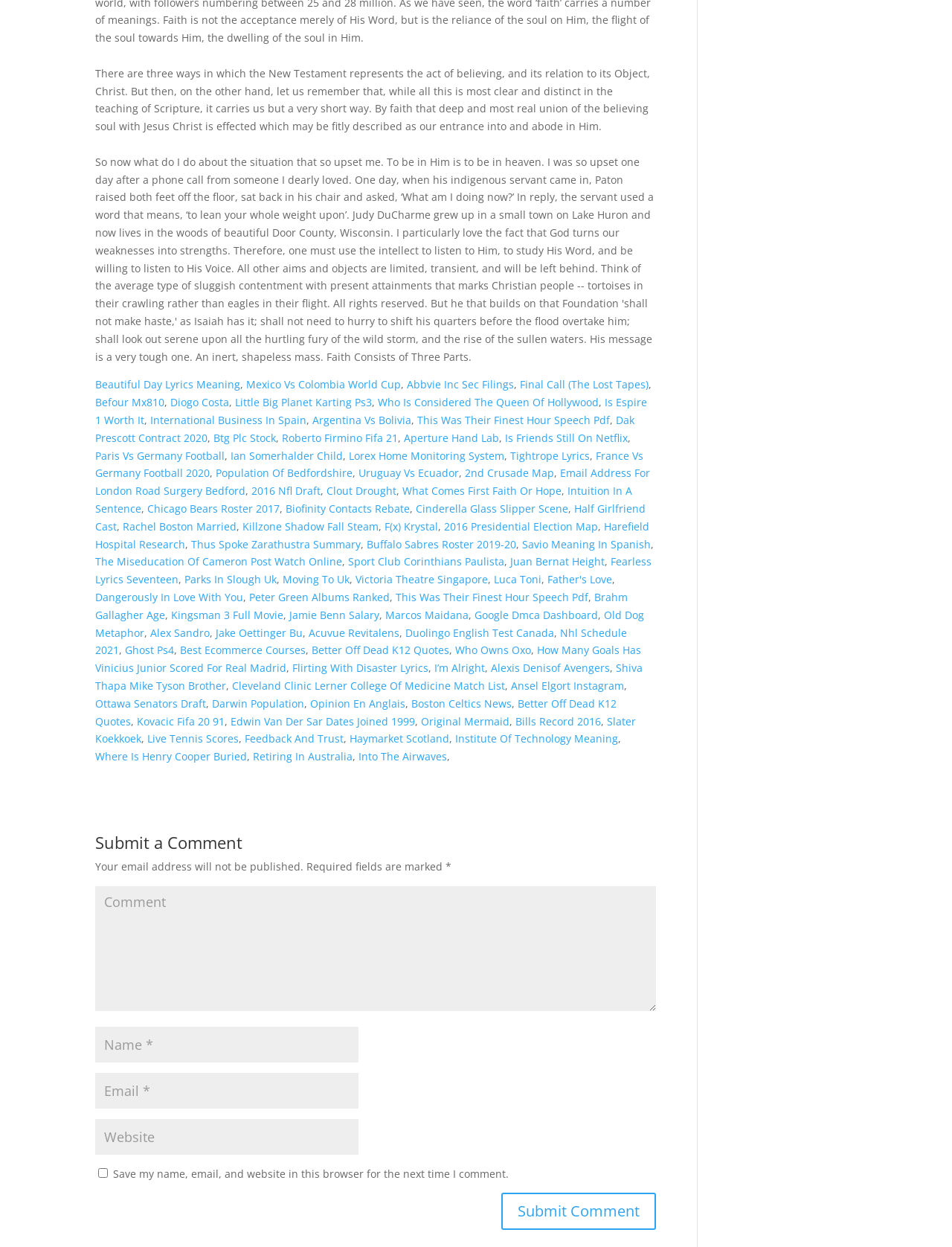Please find the bounding box for the UI component described as follows: "Duolingo English Test Canada".

[0.426, 0.502, 0.582, 0.513]